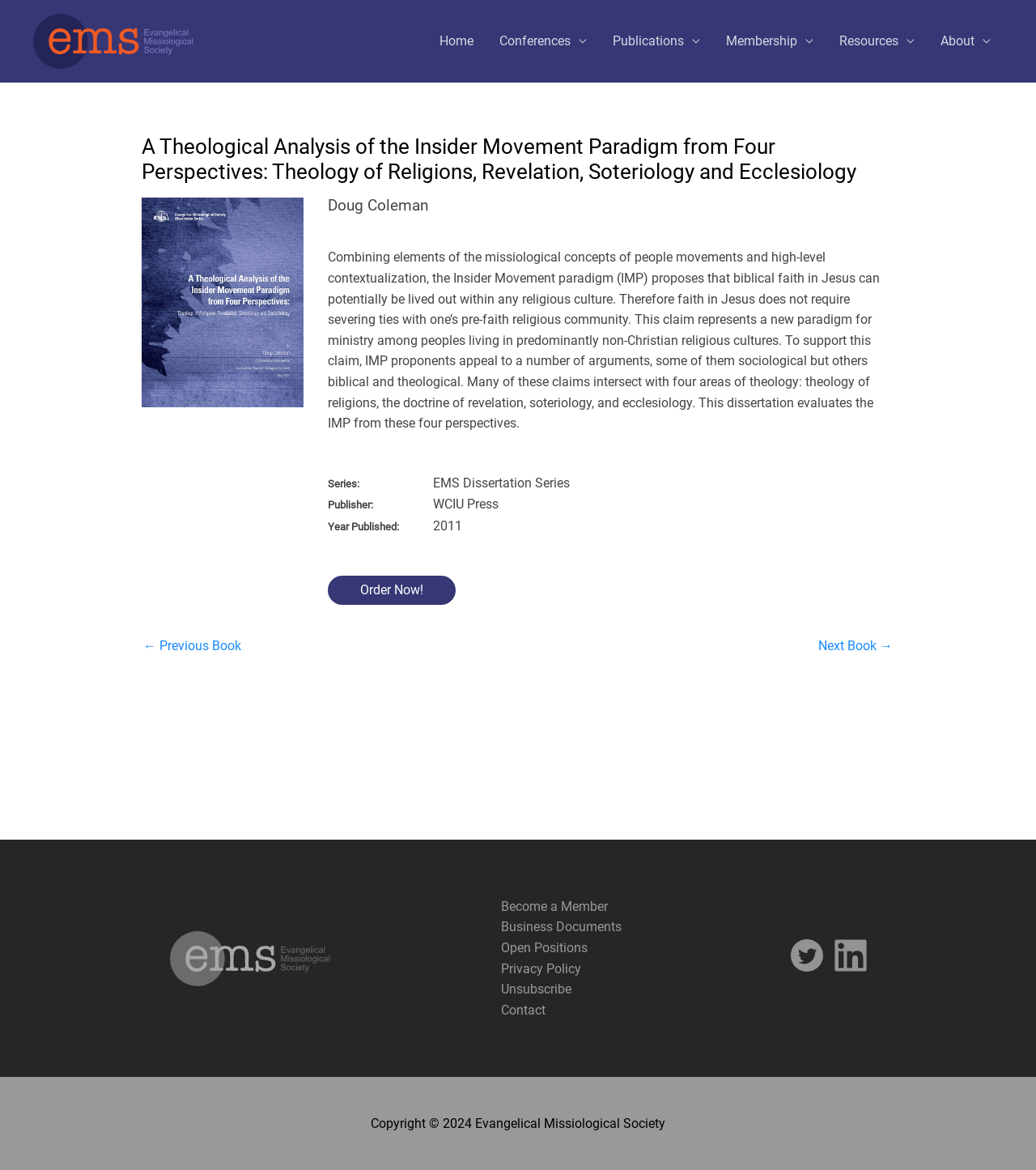Given the webpage screenshot, identify the bounding box of the UI element that matches this description: "← Previous Book".

[0.138, 0.541, 0.233, 0.567]